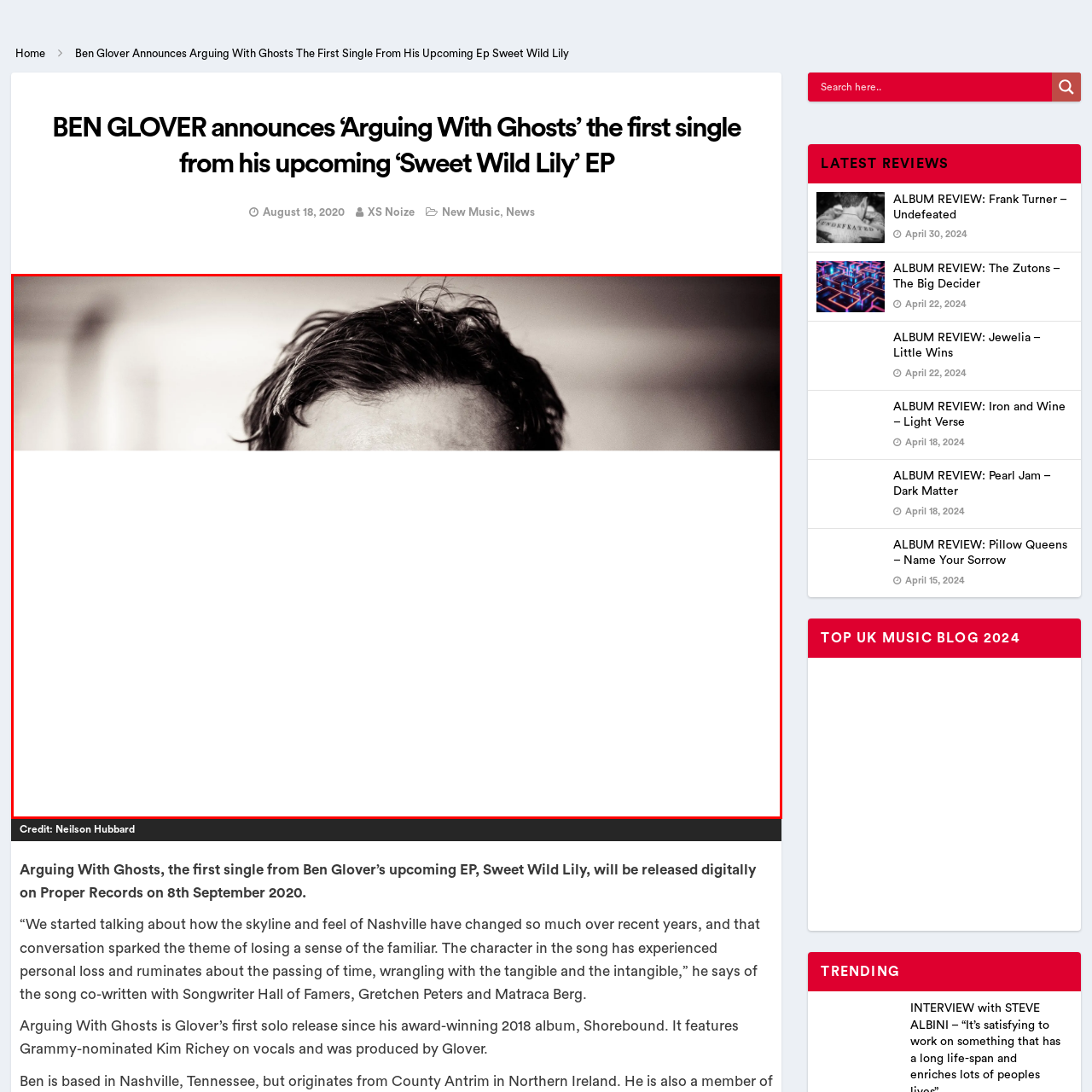When is the single 'Arguing With Ghosts' set to be released digitally?
Examine the red-bounded area in the image carefully and respond to the question with as much detail as possible.

The caption states that the single 'Arguing With Ghosts' is set to be released digitally on a specific date, which is mentioned as September 8, 2020.